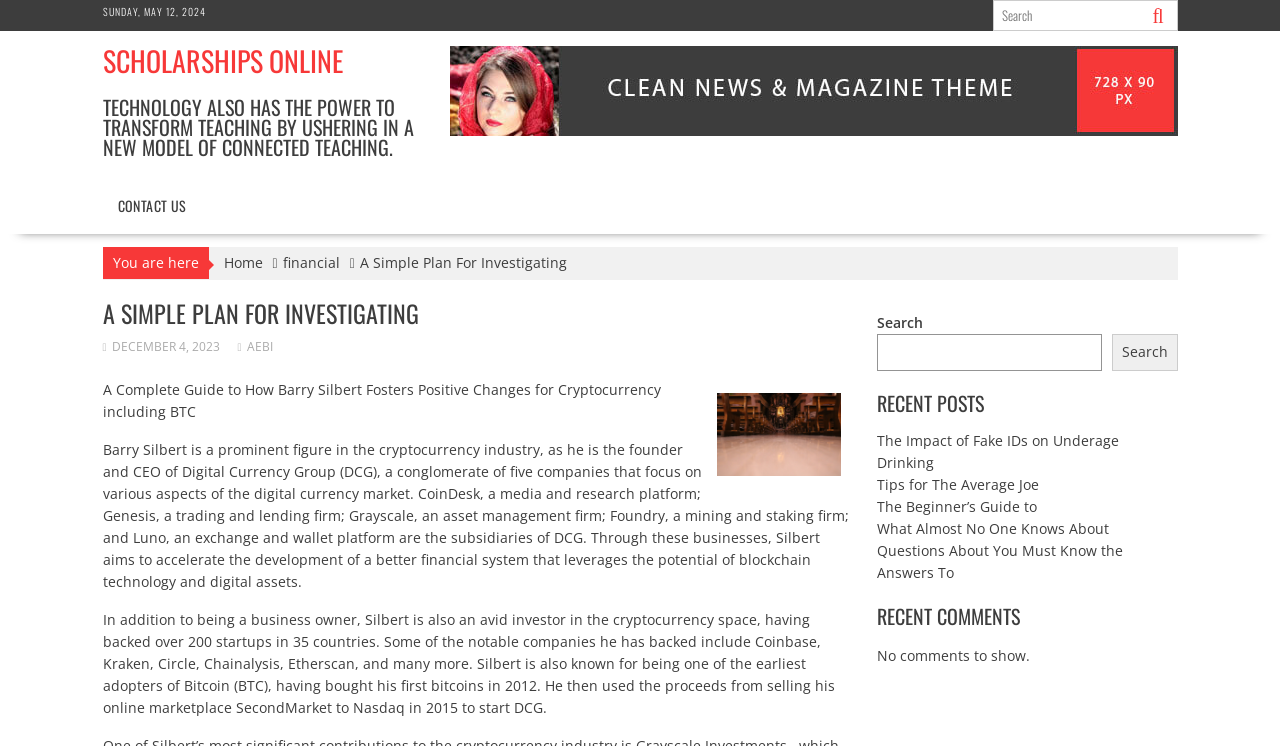What is the name of the media and research platform that is a subsidiary of Digital Currency Group?
Give a comprehensive and detailed explanation for the question.

The name of the media and research platform that is a subsidiary of Digital Currency Group can be found in the StaticText element with the text 'CoinDesk, a media and research platform; Genesis, a trading and lending firm; Grayscale, an asset management firm; Foundry, a mining and staking firm; and Luno, an exchange and wallet platform are the subsidiaries of DCG.' and bounding box coordinates [0.08, 0.59, 0.663, 0.792].